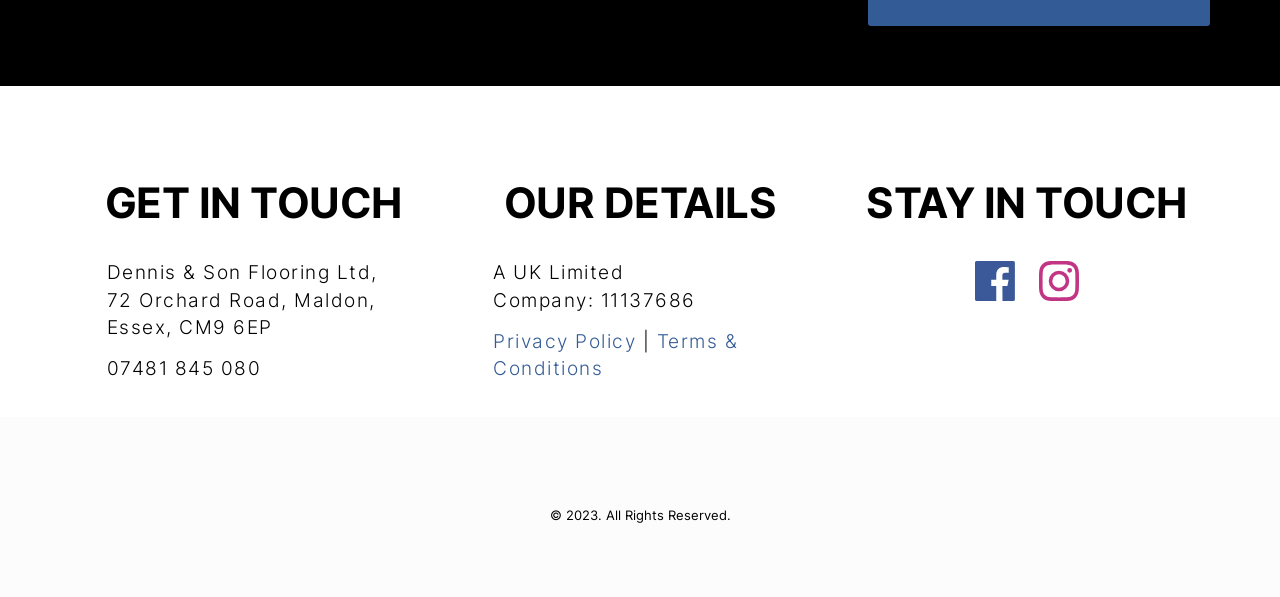What is the copyright year?
Can you provide an in-depth and detailed response to the question?

The copyright year can be found in the static text element '© 2023. All Rights Reserved.' which is located at the bottom of the webpage.